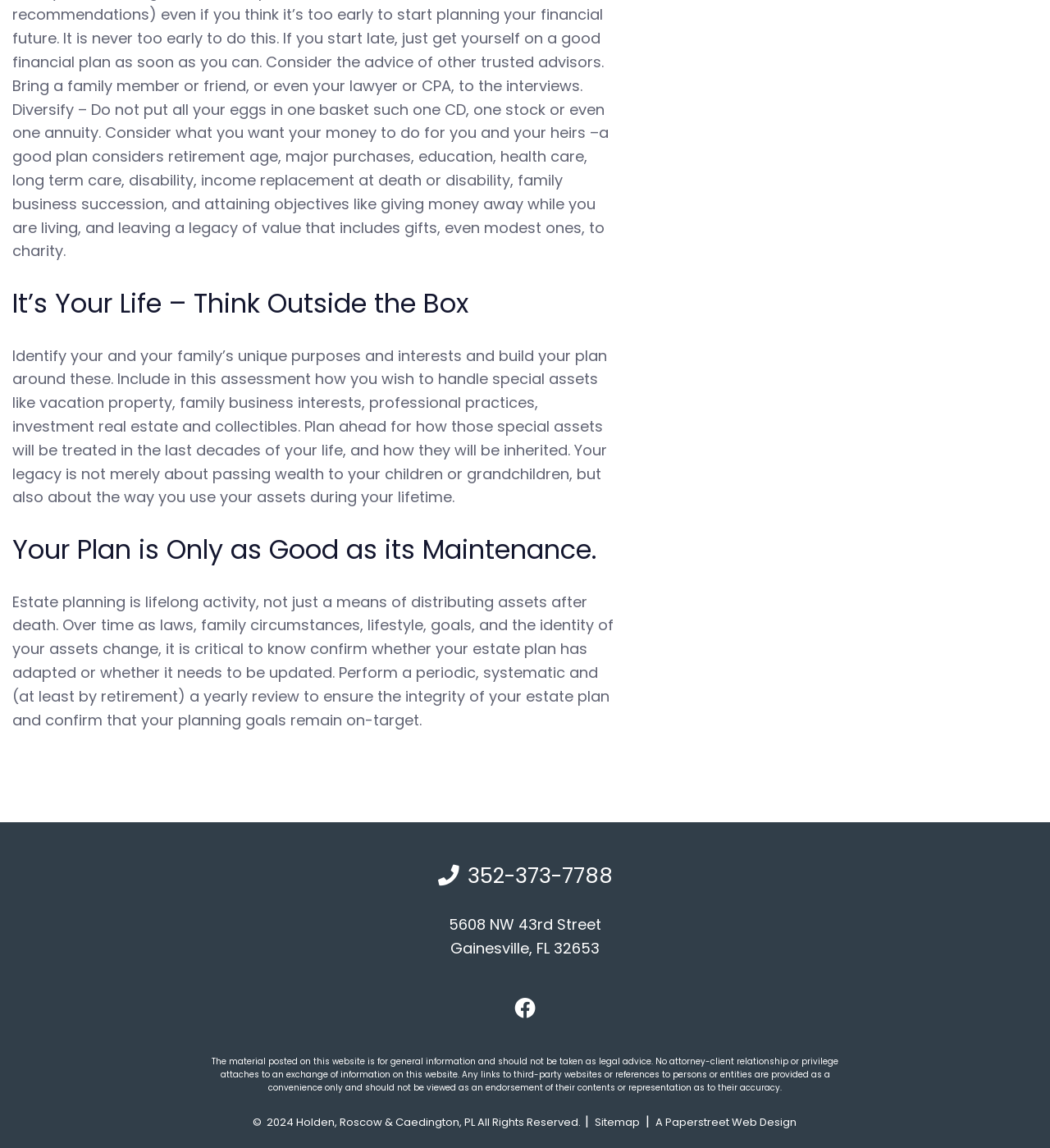Respond to the question below with a single word or phrase:
What is the name of the law firm?

Holden, Roscow & Caedington, PL